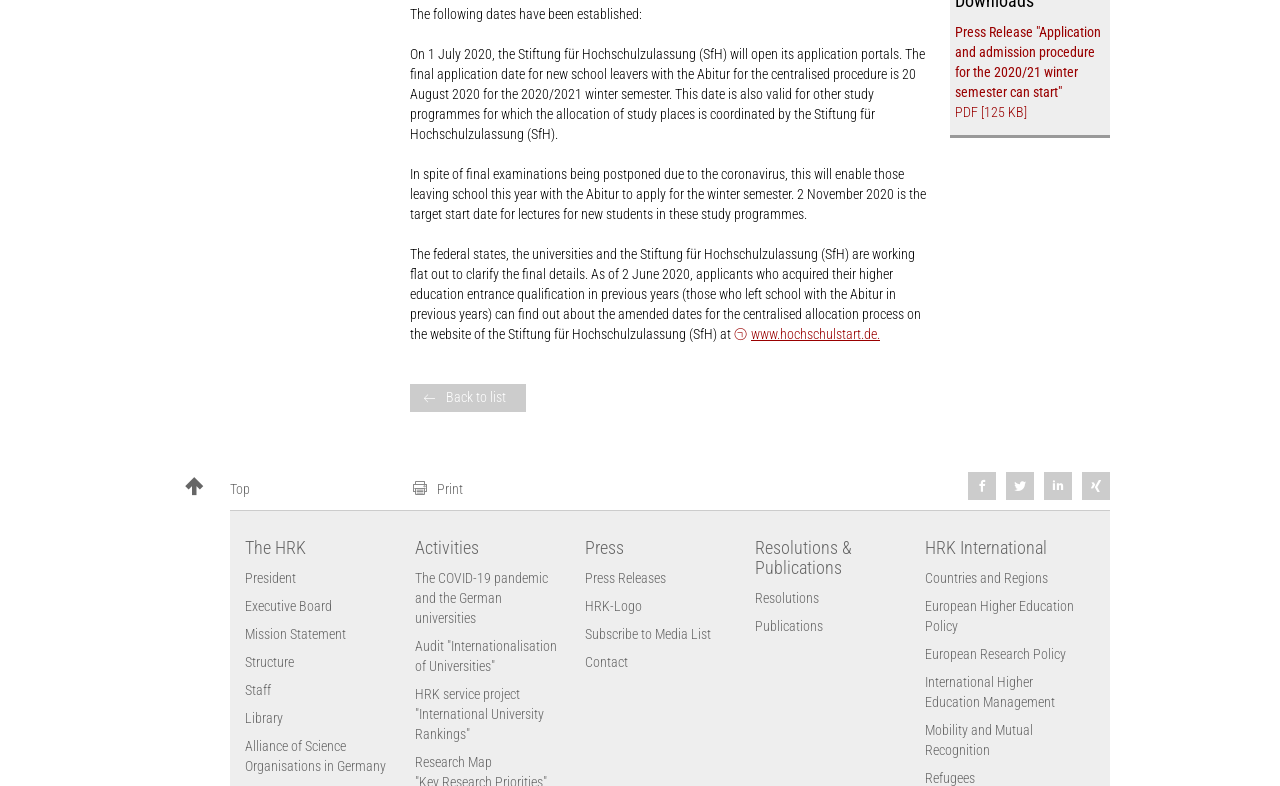Identify the bounding box coordinates for the UI element that matches this description: "HRK-Logo".

[0.457, 0.754, 0.517, 0.789]